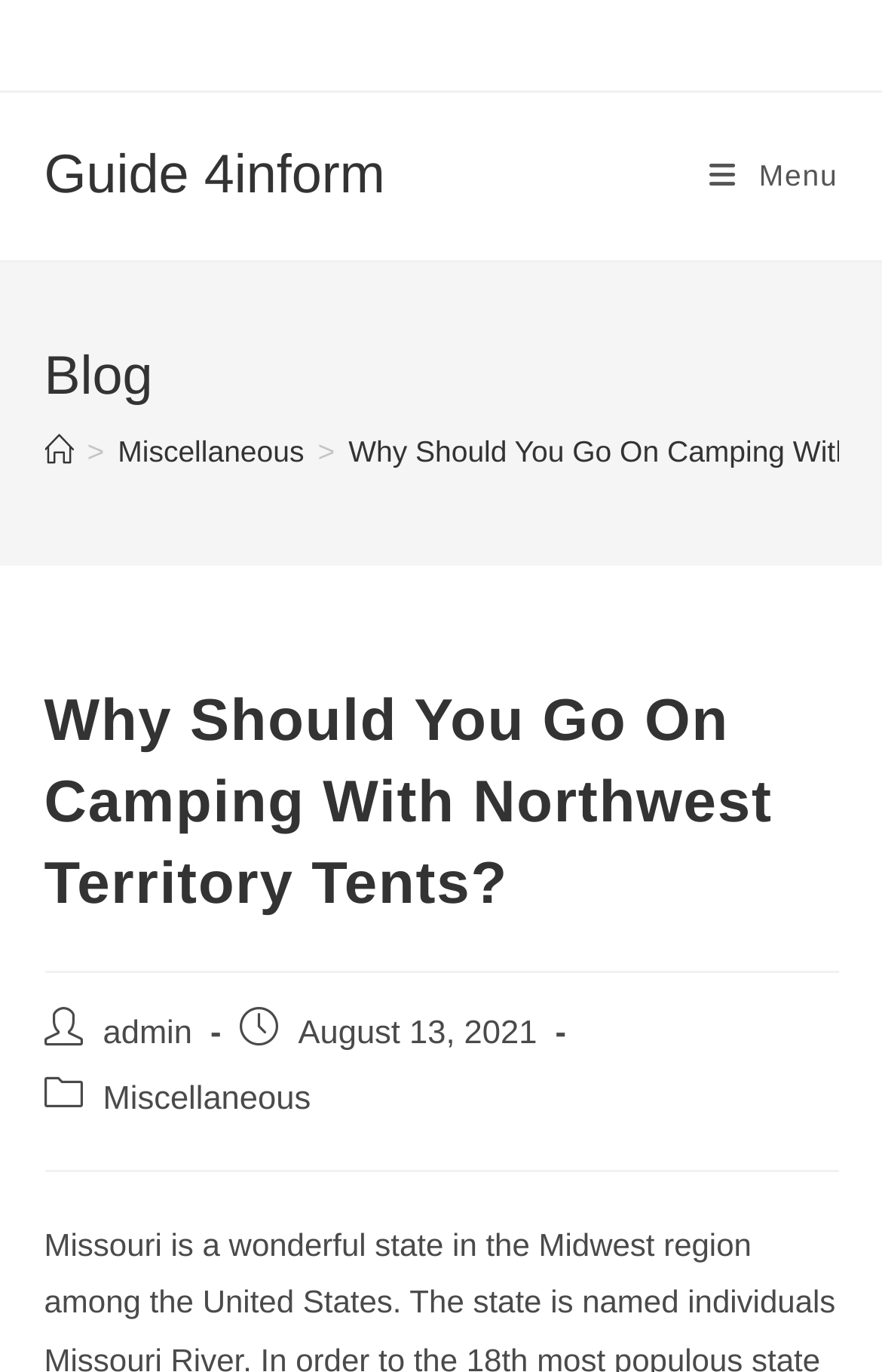Please give a succinct answer to the question in one word or phrase:
What is the topic of the current post?

Camping with Northwest Territory Tents